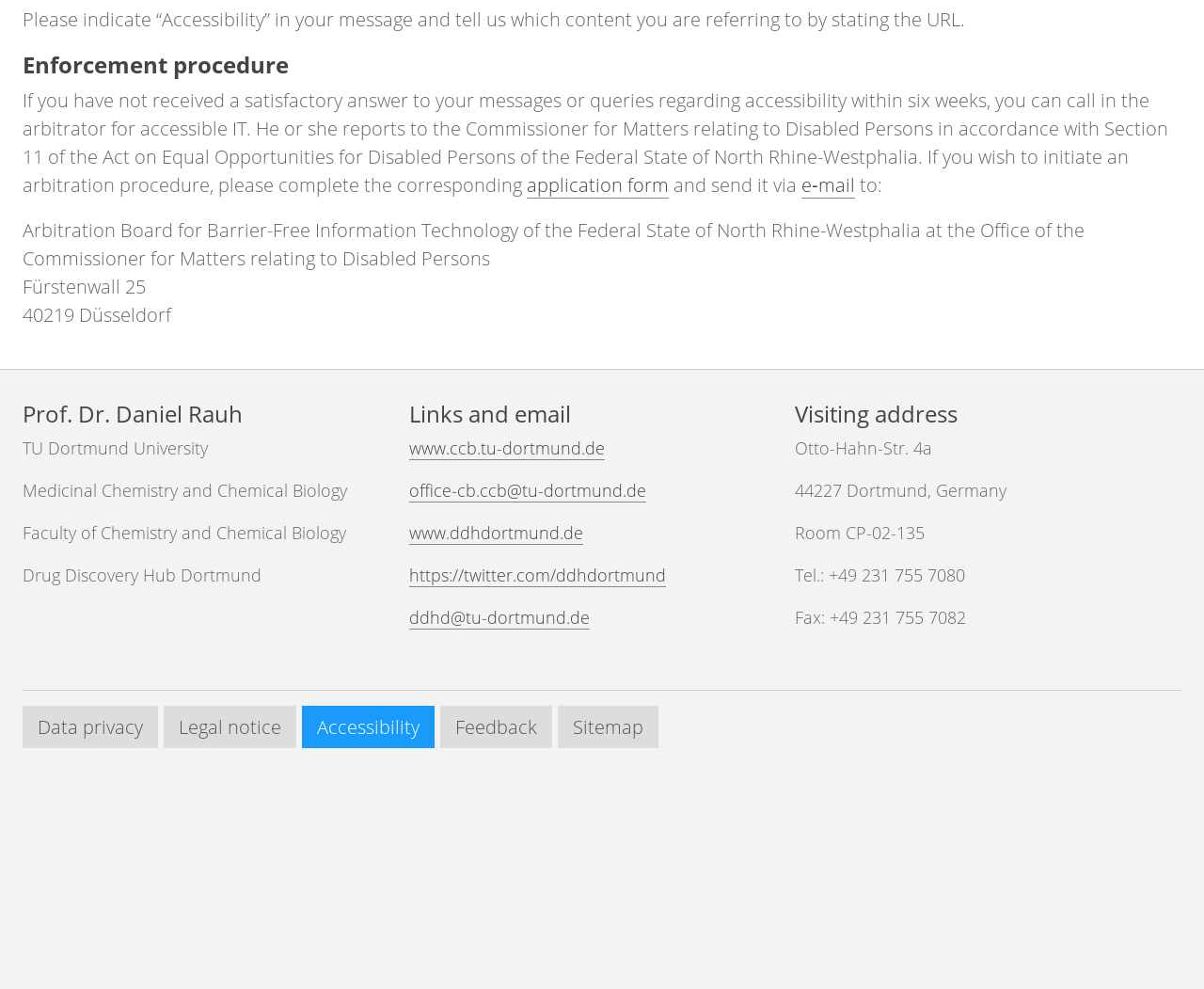Identify the bounding box coordinates for the UI element described as follows: Feedback. Use the format (top-left x, top-left y, bottom-right x, bottom-right y) and ensure all values are floating point numbers between 0 and 1.

[0.366, 0.714, 0.459, 0.757]